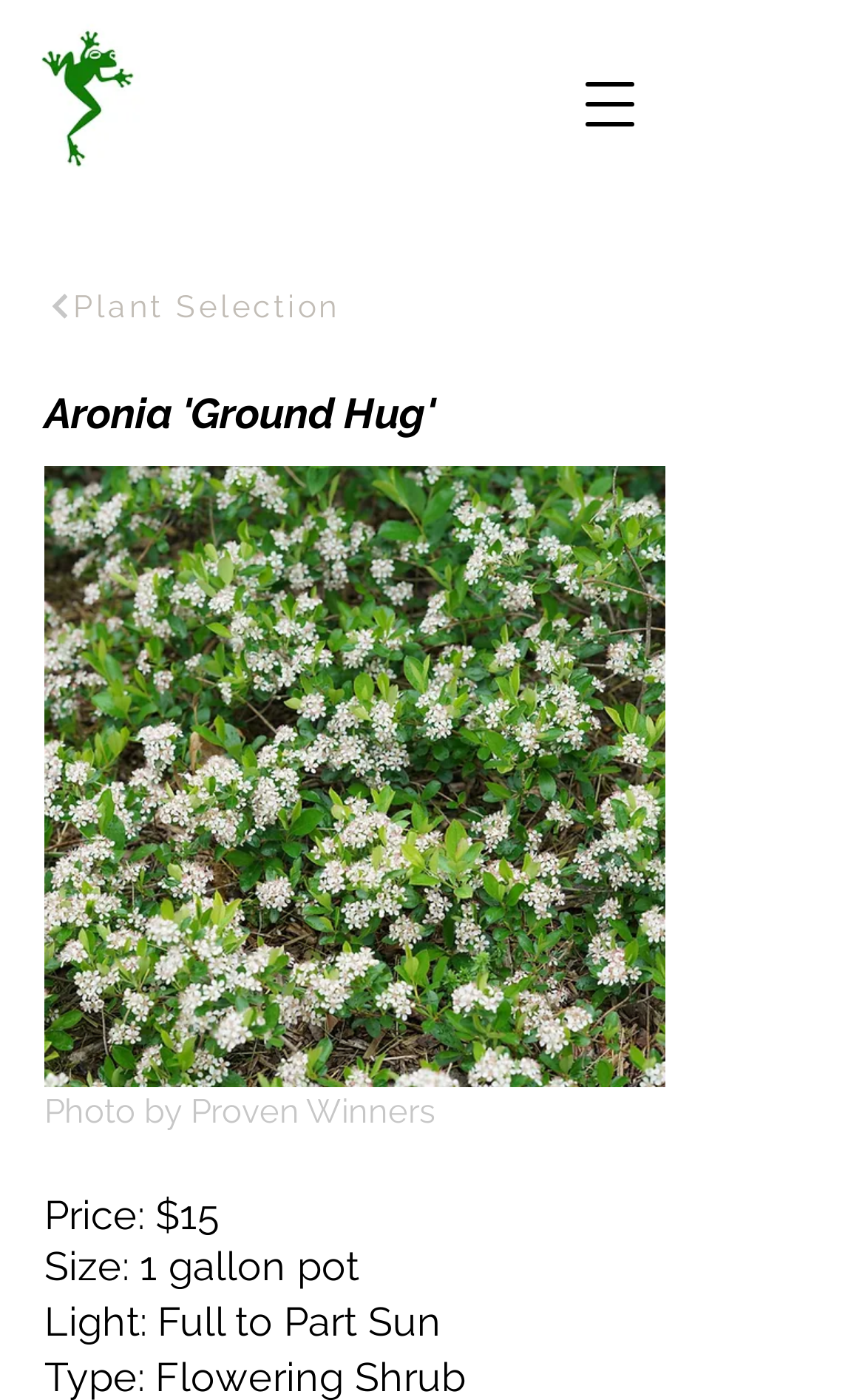Using the element description: "aria-label="Open navigation menu"", determine the bounding box coordinates. The coordinates should be in the format [left, top, right, bottom], with values between 0 and 1.

[0.641, 0.035, 0.769, 0.114]